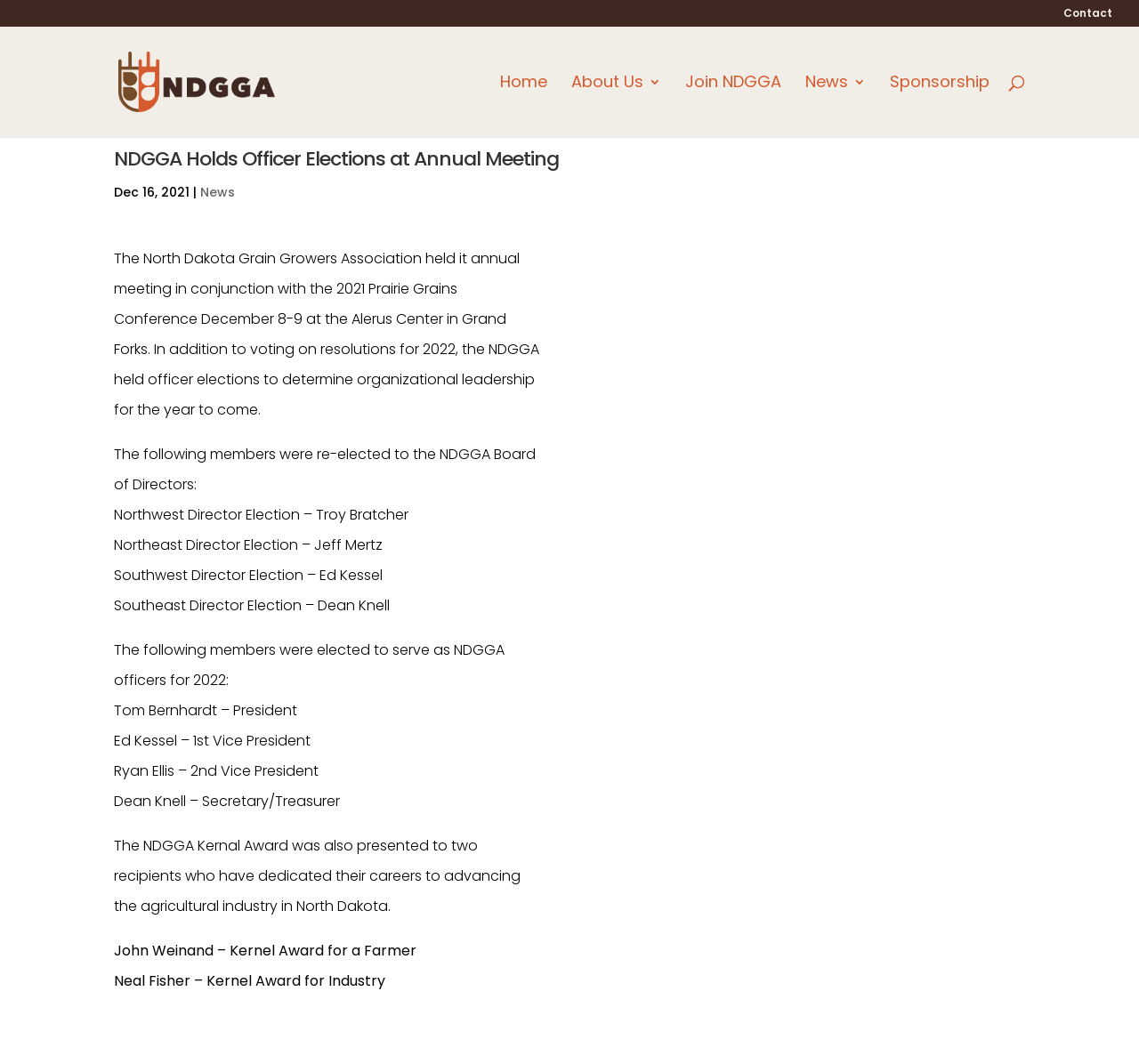Determine the bounding box coordinates for the area that needs to be clicked to fulfill this task: "Search for something". The coordinates must be given as four float numbers between 0 and 1, i.e., [left, top, right, bottom].

[0.157, 0.025, 0.877, 0.026]